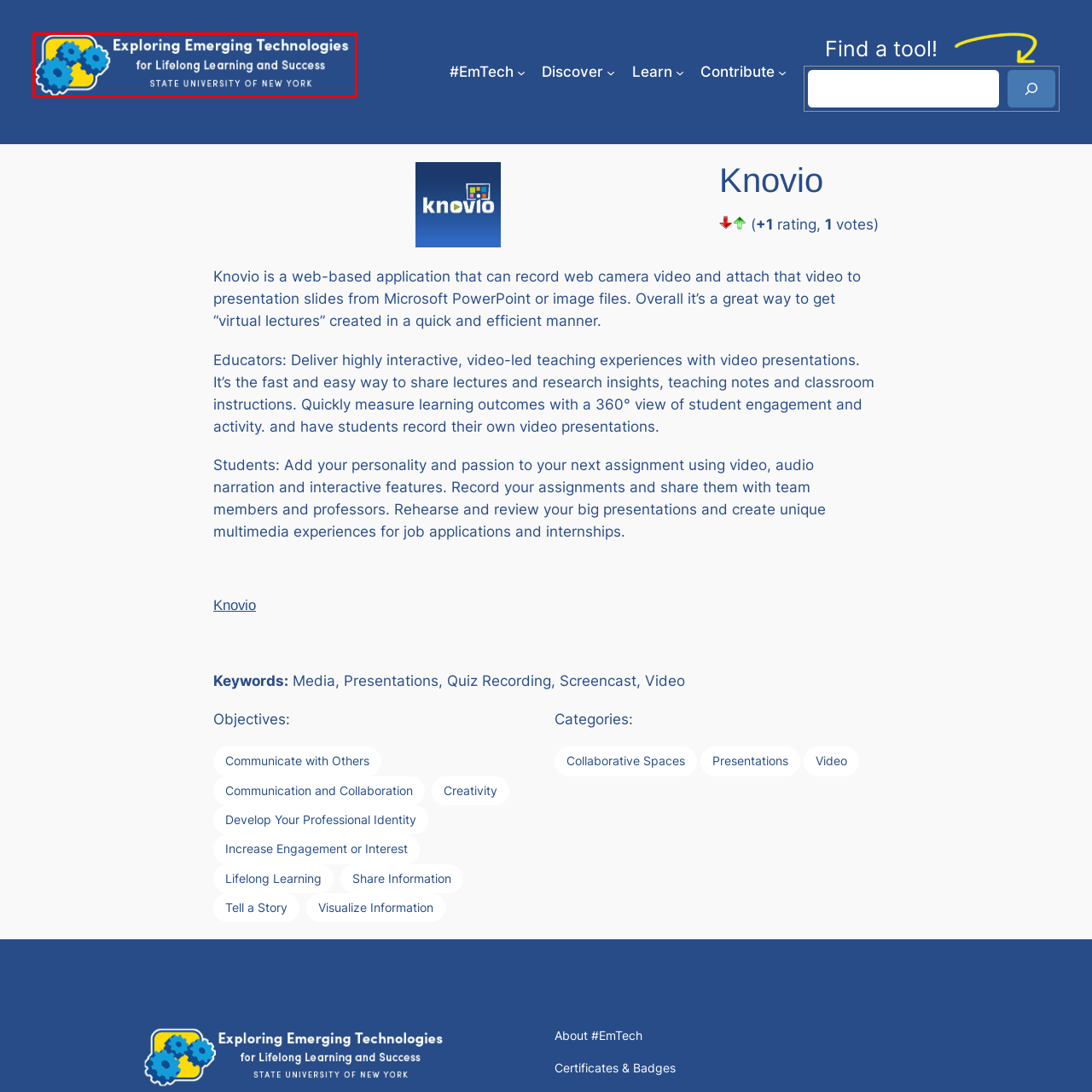What do the stylized gears represent?
Focus on the part of the image marked with a red bounding box and deliver an in-depth answer grounded in the visual elements you observe.

The stylized gears prominently displayed on the banner represent the technological aspect of the program, highlighting the focus on advancing educational methodologies through emerging technologies.